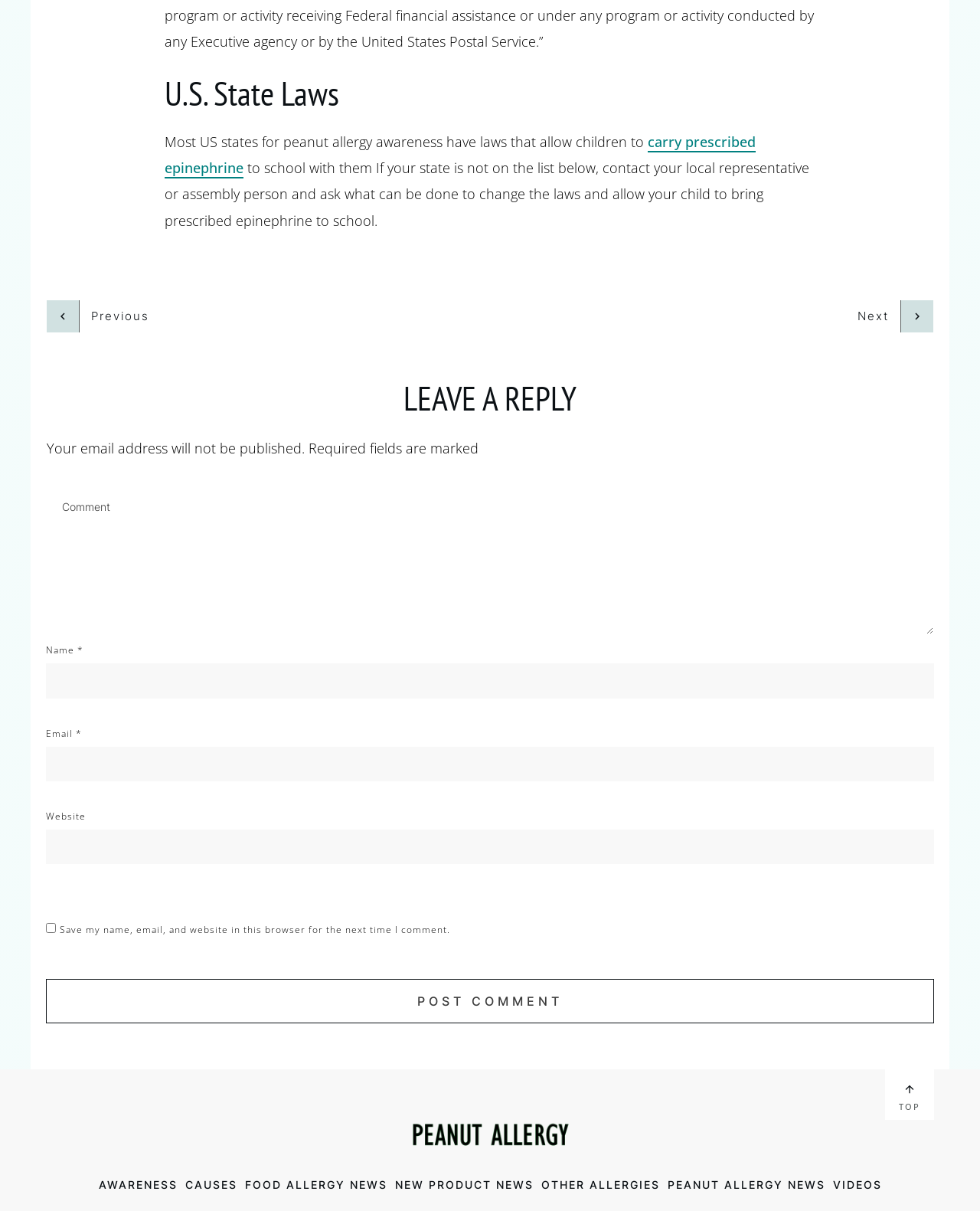What is the purpose of the checkbox at the bottom of the comment form?
Look at the screenshot and respond with a single word or phrase.

Save user information